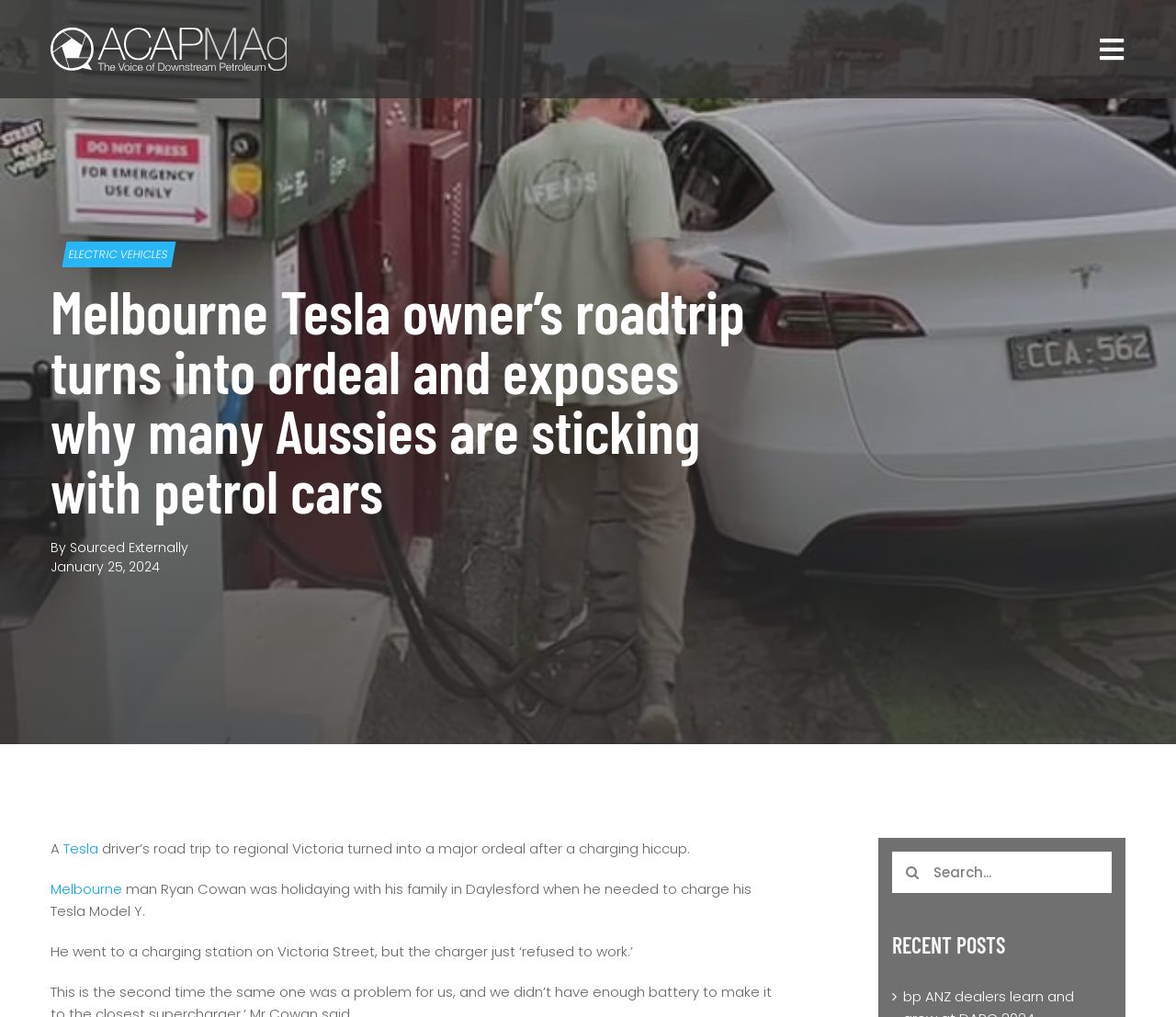What type of vehicles is the article related to?
Using the image as a reference, give an elaborate response to the question.

The article is related to Electric Vehicles as indicated by the link 'ELECTRIC VEHICLES' in the navigation menu.